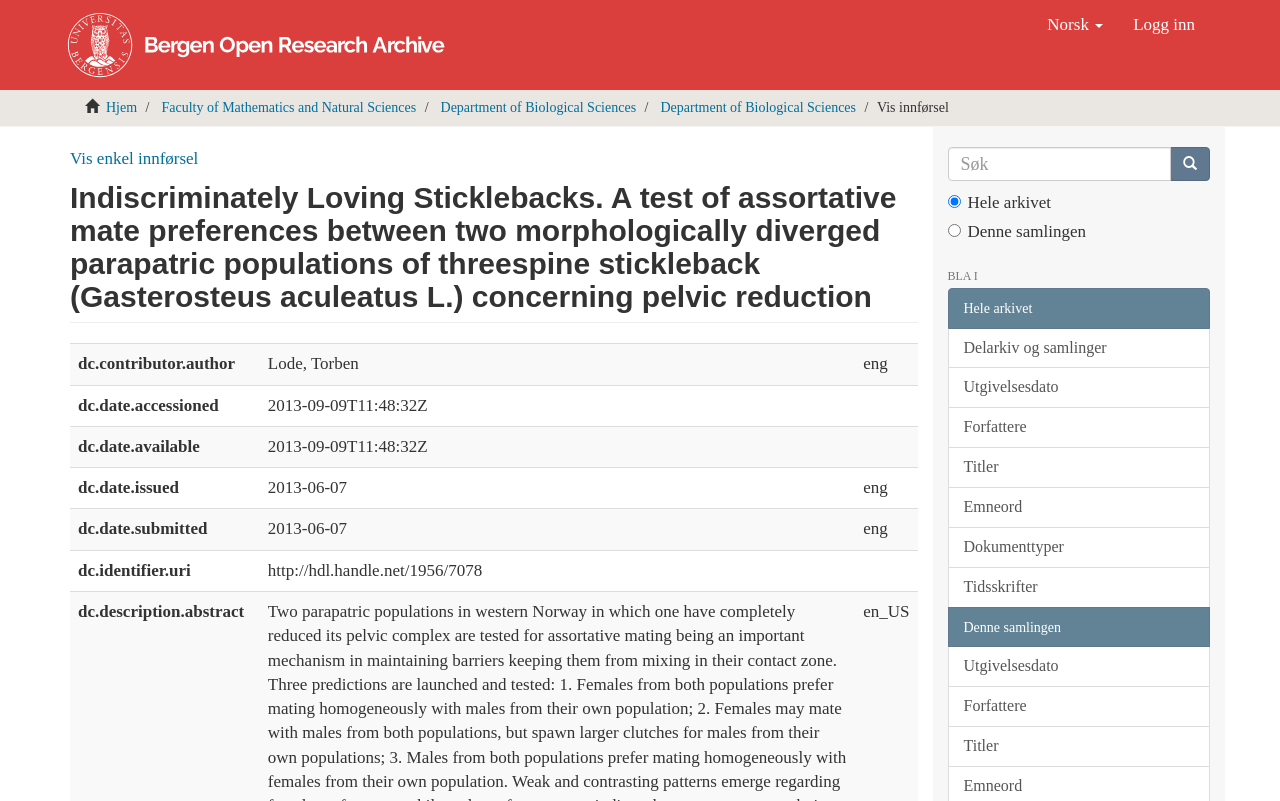Answer the question with a single word or phrase: 
What is the date the document was submitted?

2013-06-07